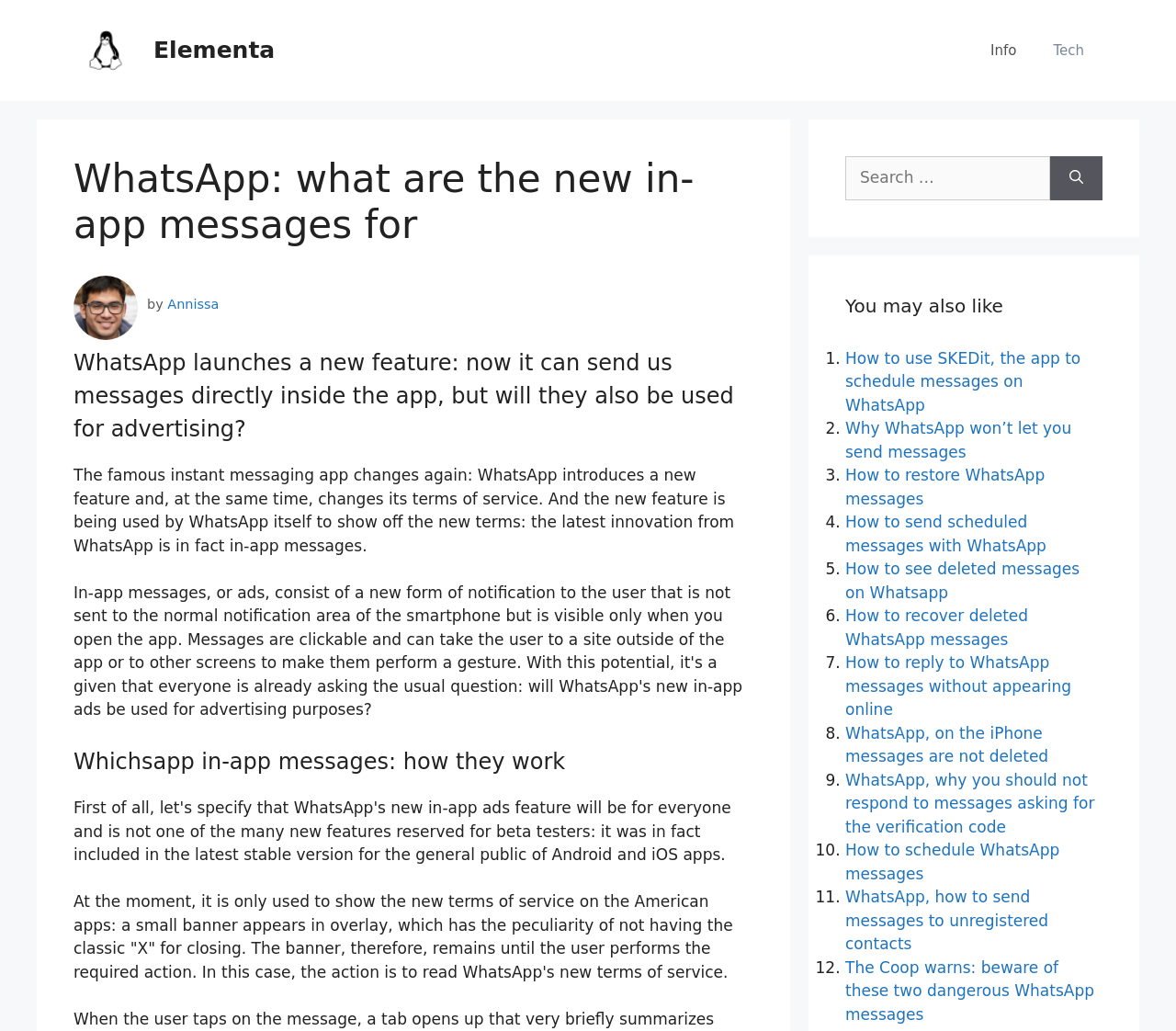What is the position of the search box on the webpage?
Please provide a comprehensive answer based on the visual information in the image.

The question is asking about the position of the search box on the webpage. From the webpage, we can see that the search box is located at the top right corner of the webpage, with a bounding box coordinate of [0.719, 0.152, 0.893, 0.194].